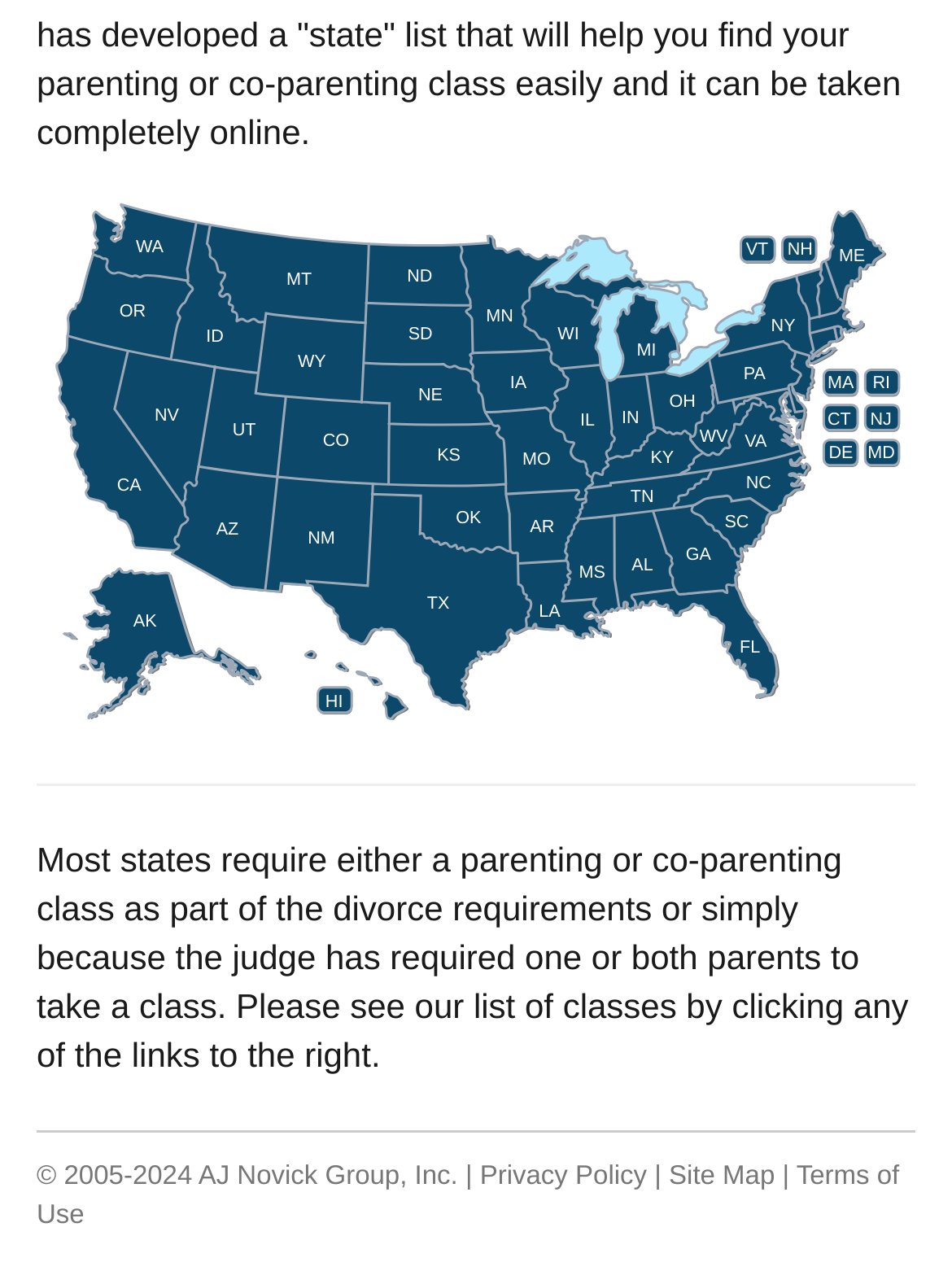Please find the bounding box for the following UI element description. Provide the coordinates in (top-left x, top-left y, bottom-right x, bottom-right y) format, with values between 0 and 1: Privacy Policy

[0.504, 0.905, 0.68, 0.928]